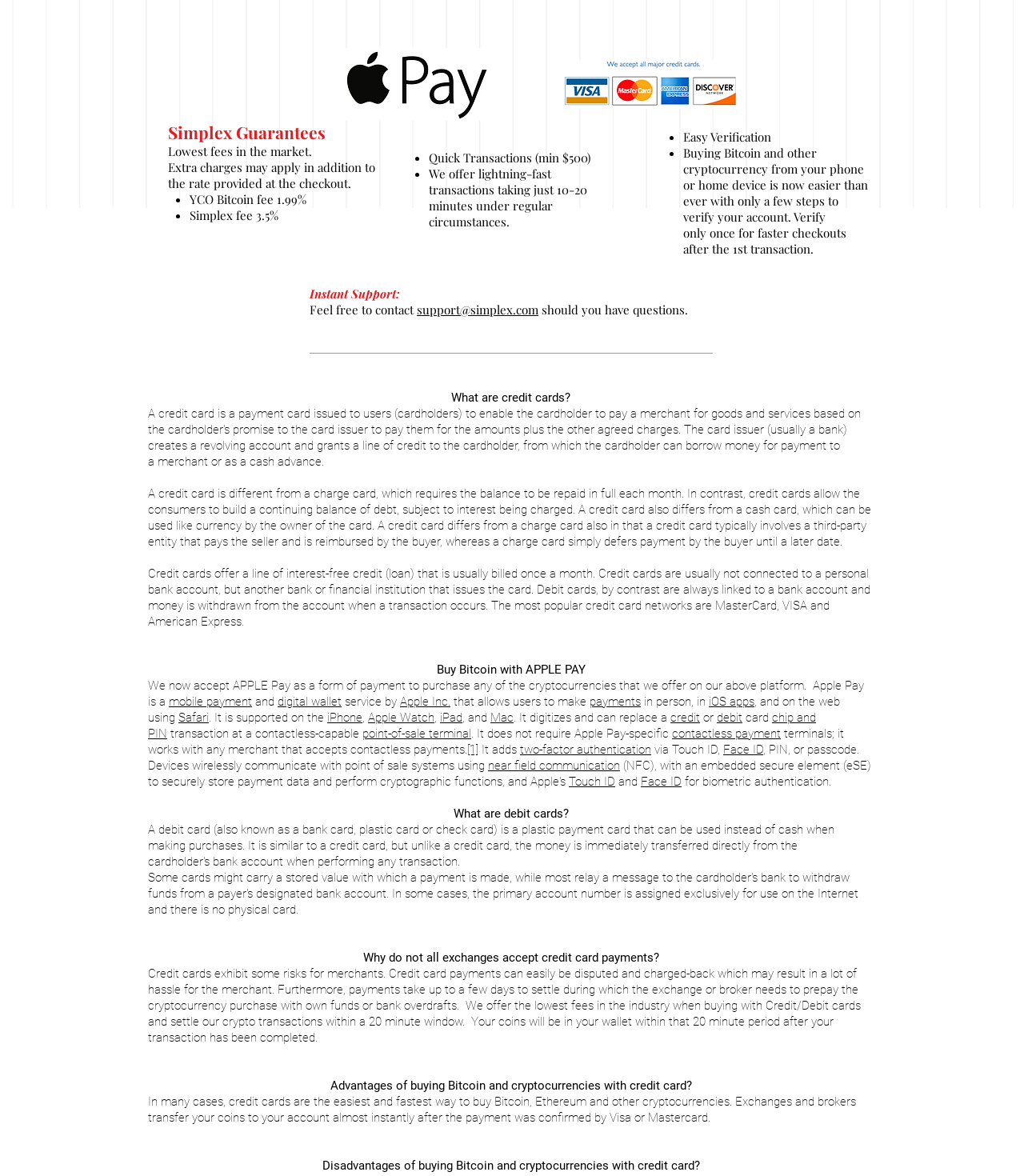Given the description of the UI element: "near field communication", predict the bounding box coordinates in the form of [left, top, right, bottom], with each value being a float between 0 and 1.

[0.477, 0.645, 0.605, 0.657]